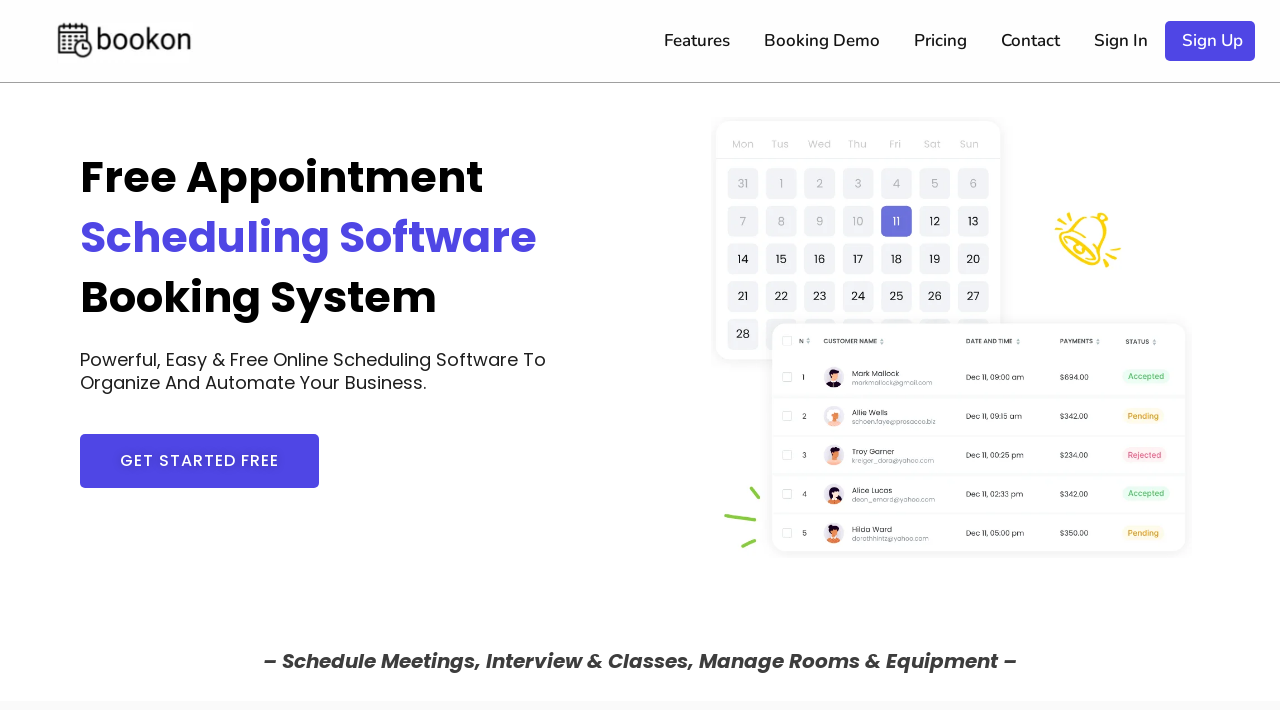Locate the coordinates of the bounding box for the clickable region that fulfills this instruction: "Click the logo".

[0.043, 0.038, 0.151, 0.073]